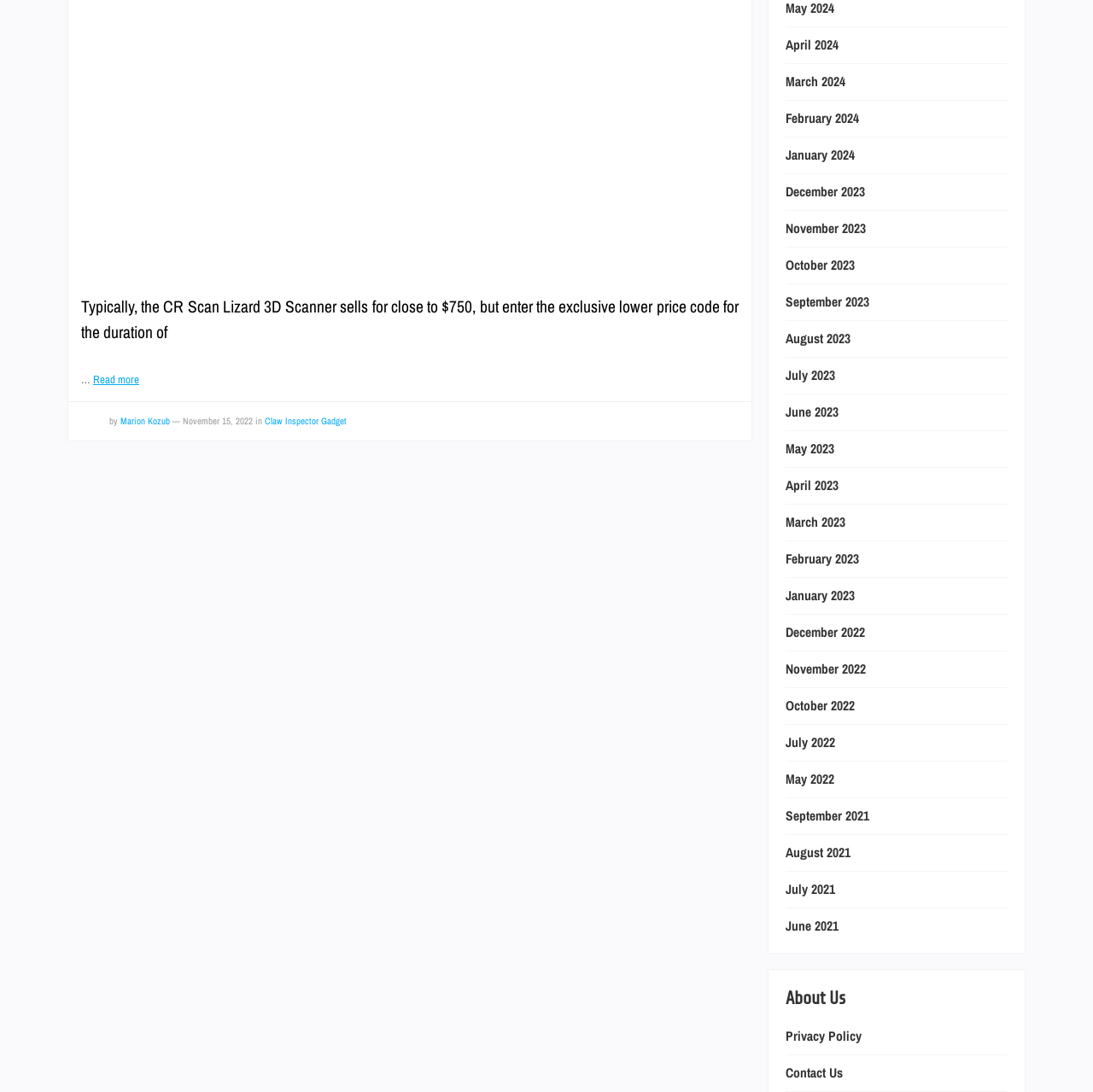Show the bounding box coordinates for the HTML element as described: "Dedicated 4G & 5G Proxies".

None